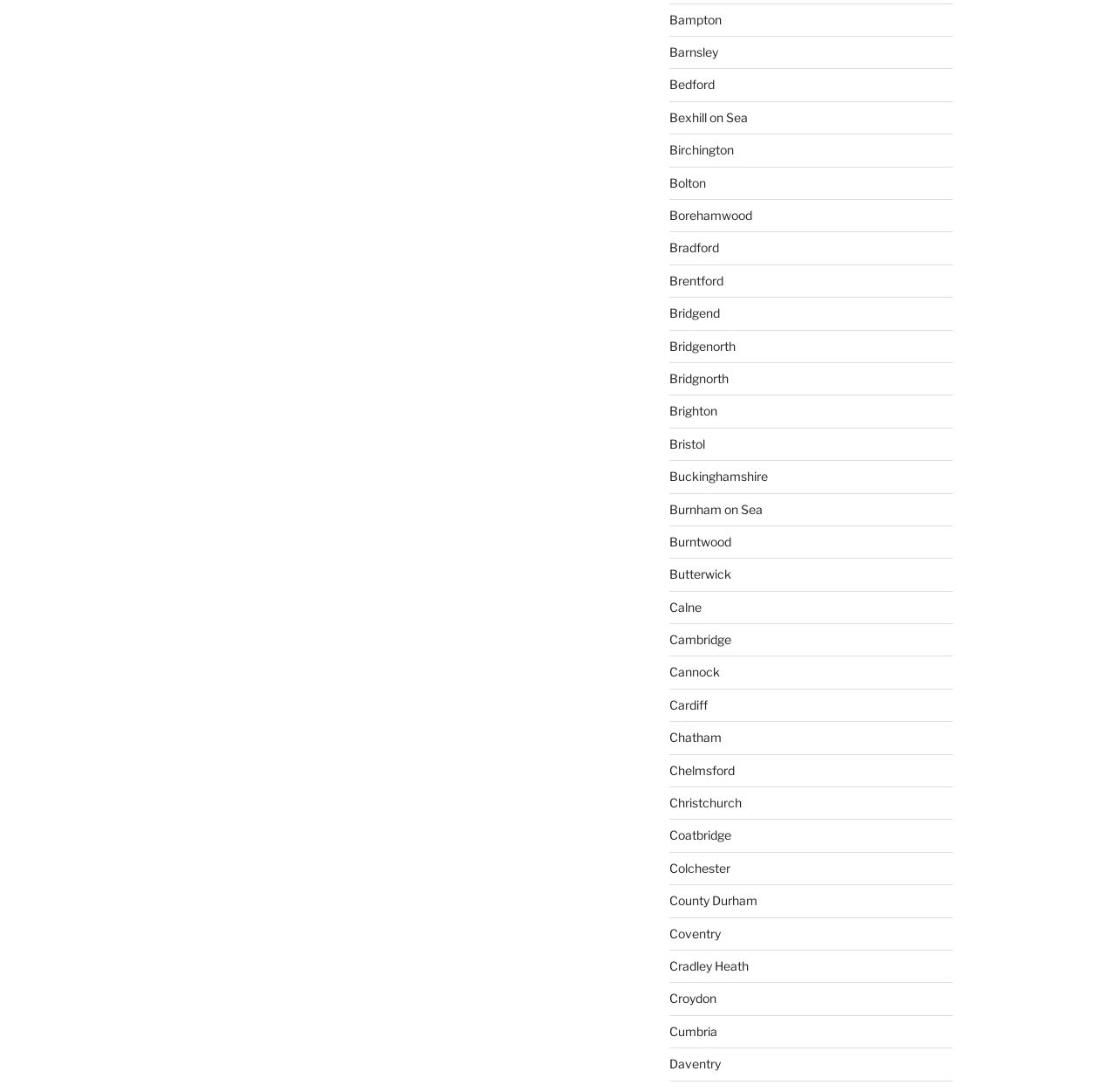Pinpoint the bounding box coordinates of the clickable element needed to complete the instruction: "visit Bampton". The coordinates should be provided as four float numbers between 0 and 1: [left, top, right, bottom].

[0.599, 0.011, 0.646, 0.025]